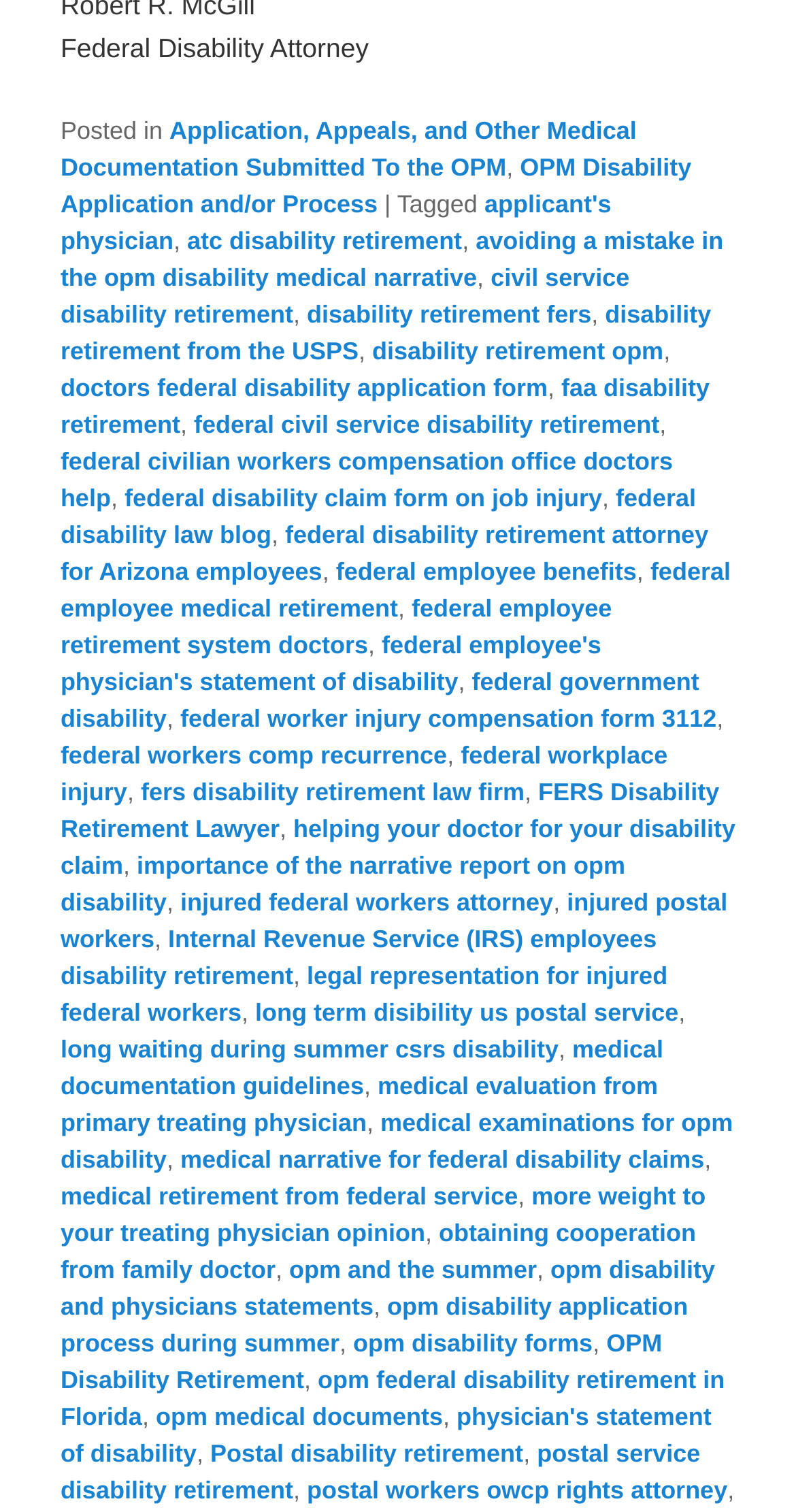Can you identify the bounding box coordinates of the clickable region needed to carry out this instruction: 'Learn about 'disability retirement from the USPS''? The coordinates should be four float numbers within the range of 0 to 1, stated as [left, top, right, bottom].

[0.076, 0.199, 0.893, 0.242]